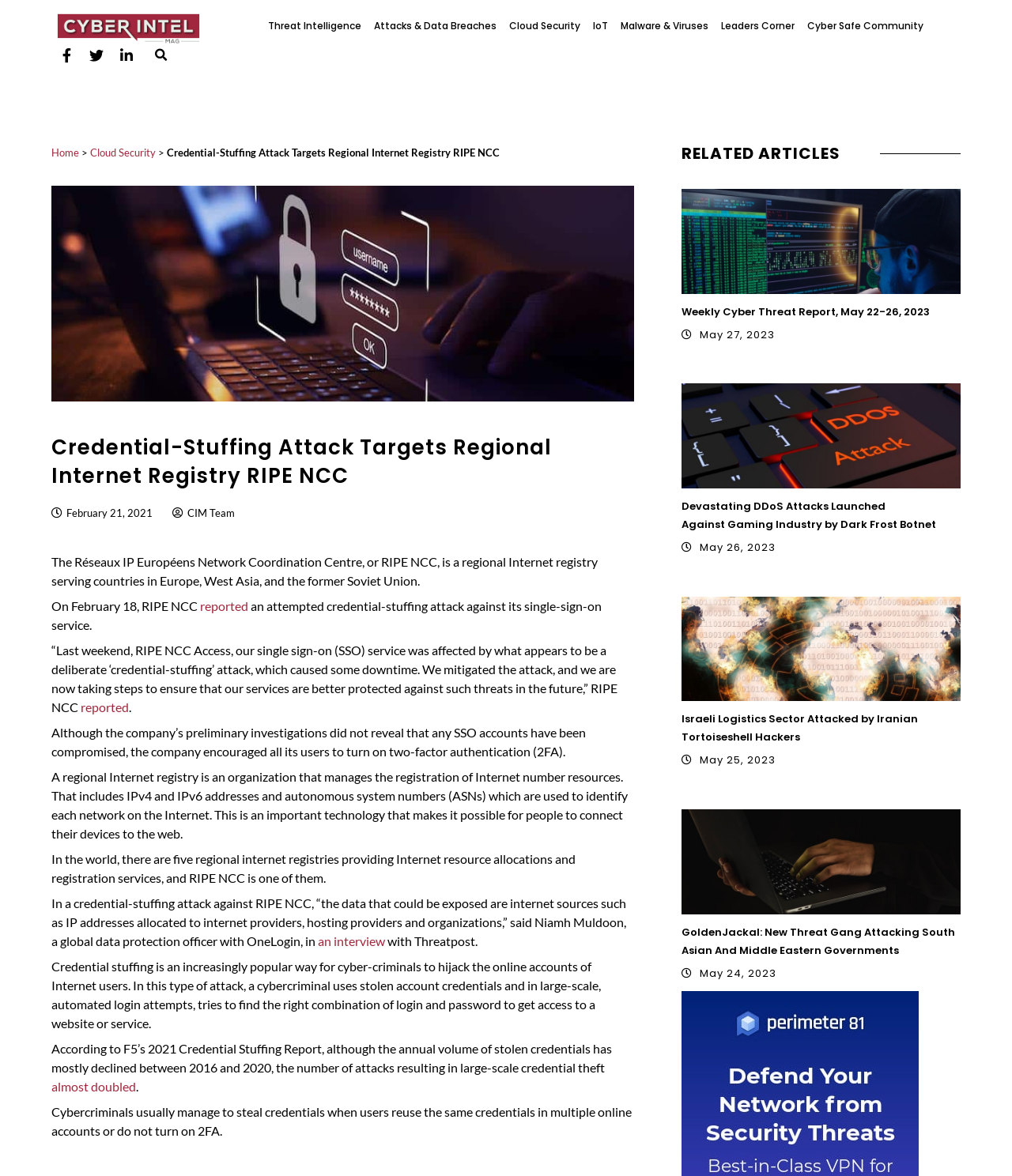Determine the bounding box coordinates for the UI element described. Format the coordinates as (top-left x, top-left y, bottom-right x, bottom-right y) and ensure all values are between 0 and 1. Element description: Single Pack

None